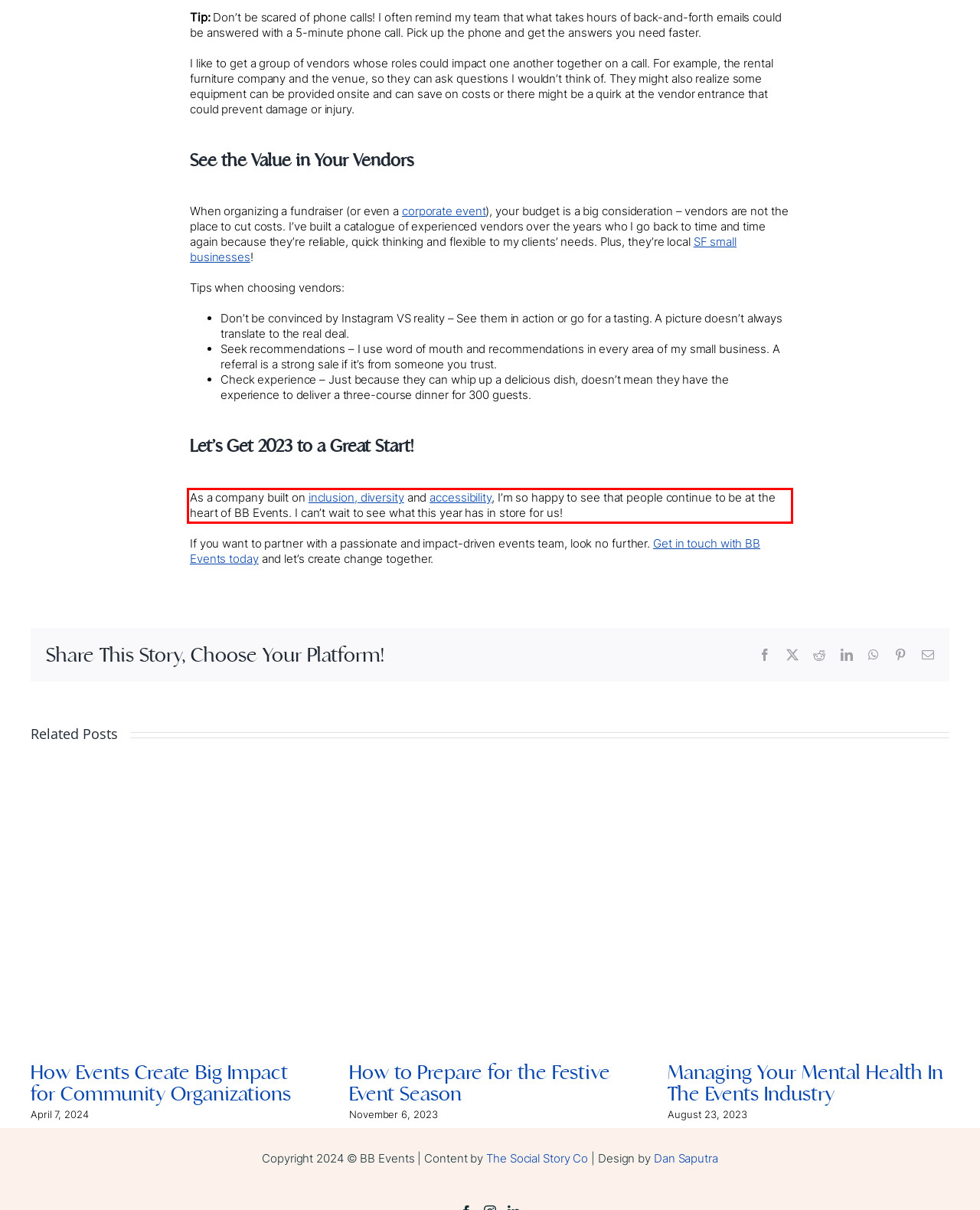You are provided with a screenshot of a webpage containing a red bounding box. Please extract the text enclosed by this red bounding box.

As a company built on inclusion, diversity and accessibility, I’m so happy to see that people continue to be at the heart of BB Events. I can’t wait to see what this year has in store for us!